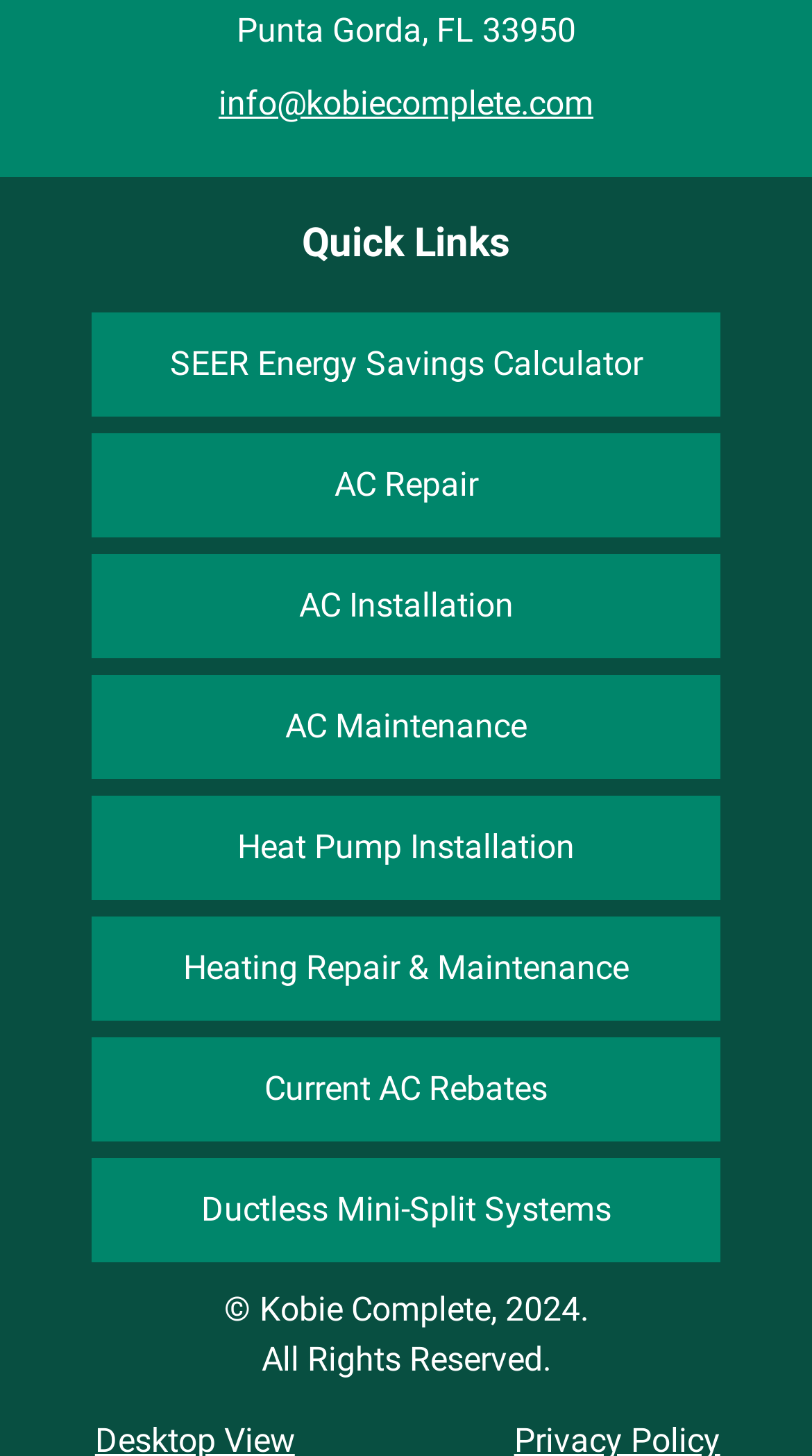Utilize the details in the image to thoroughly answer the following question: What is the purpose of the 'Quick Links' section?

The 'Quick Links' section is likely intended to provide quick access to Kobie Complete's various services, allowing users to easily navigate to the desired service page. This section contains links to services such as 'SEER Energy Savings Calculator', 'AC Repair', and 'Heat Pump Installation'.